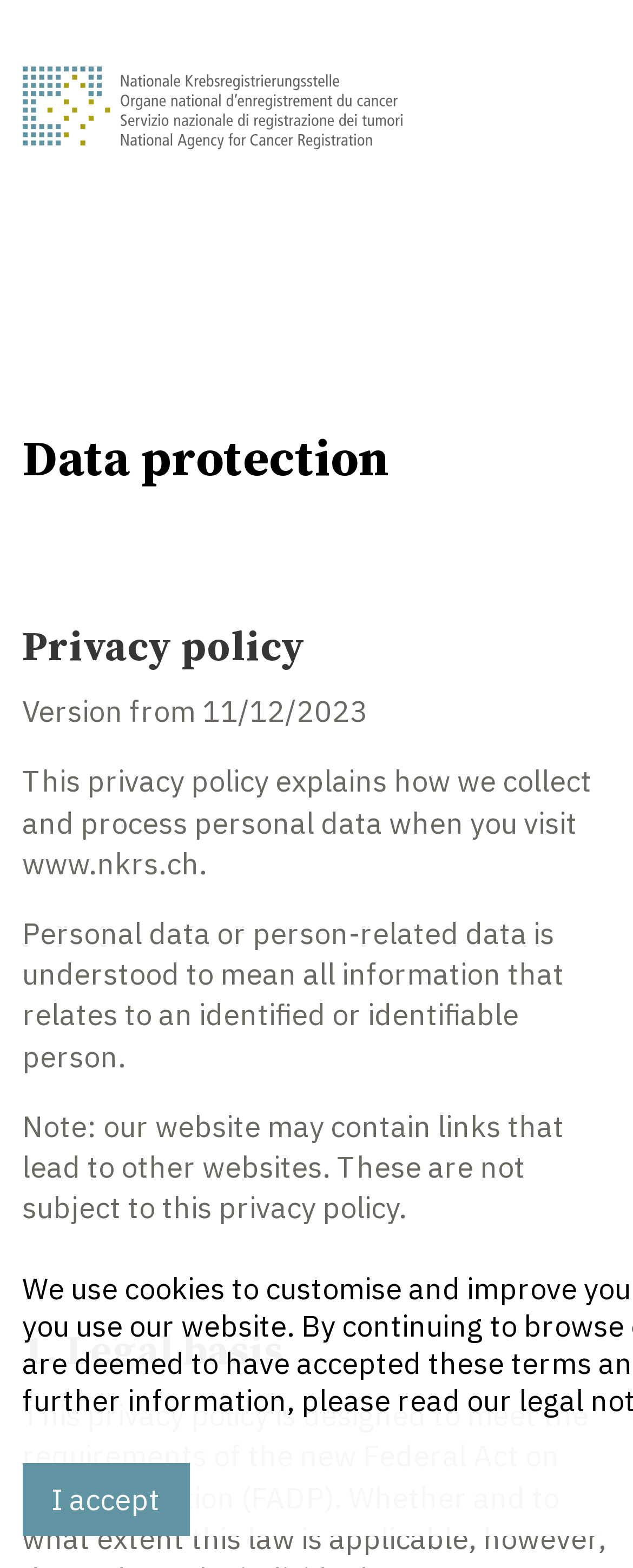Highlight the bounding box of the UI element that corresponds to this description: "title="Homepage"".

[0.035, 0.077, 0.635, 0.101]